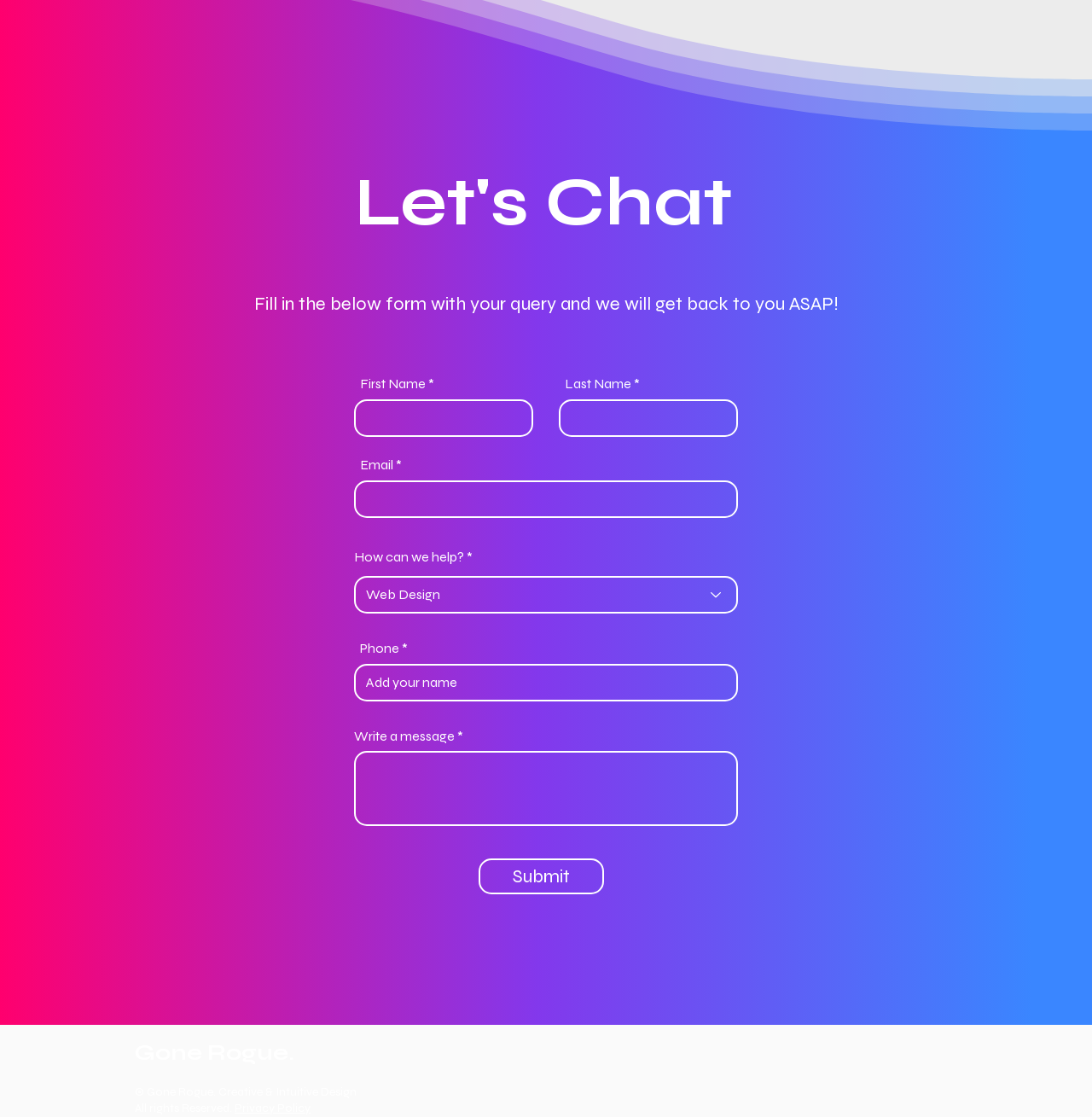What is the text below the 'Write a message' label?
From the image, respond using a single word or phrase.

Write a message *